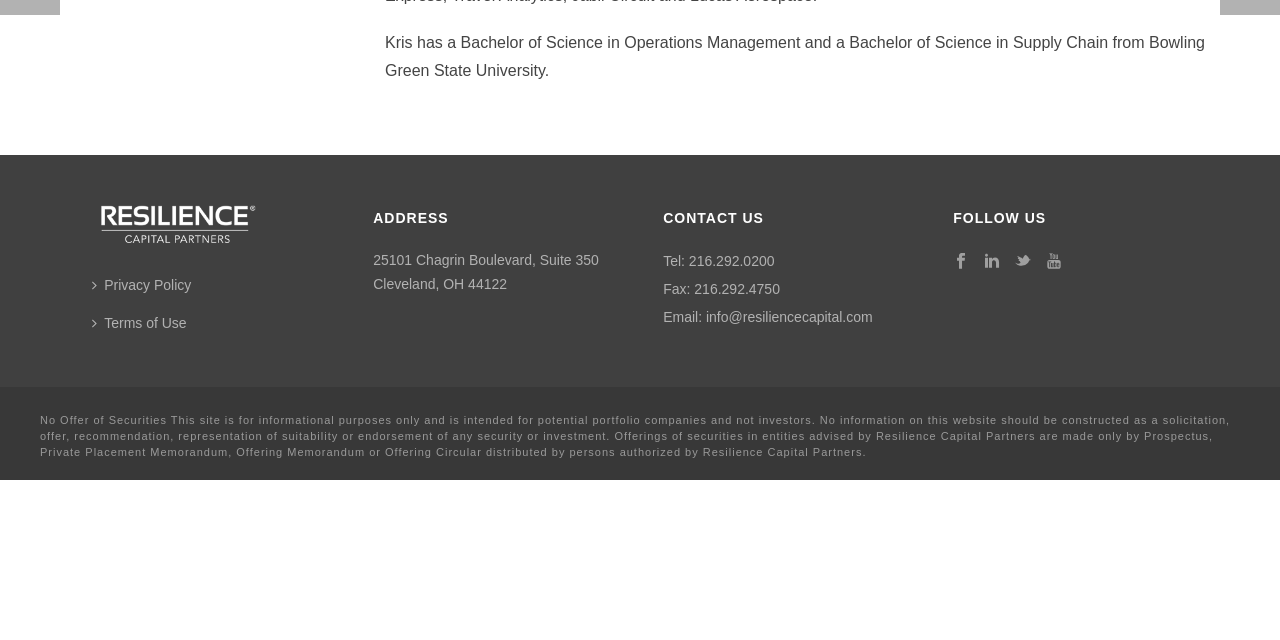Identify and provide the bounding box coordinates of the UI element described: "Terms of Use". The coordinates should be formatted as [left, top, right, bottom], with each number being a float between 0 and 1.

[0.068, 0.476, 0.158, 0.536]